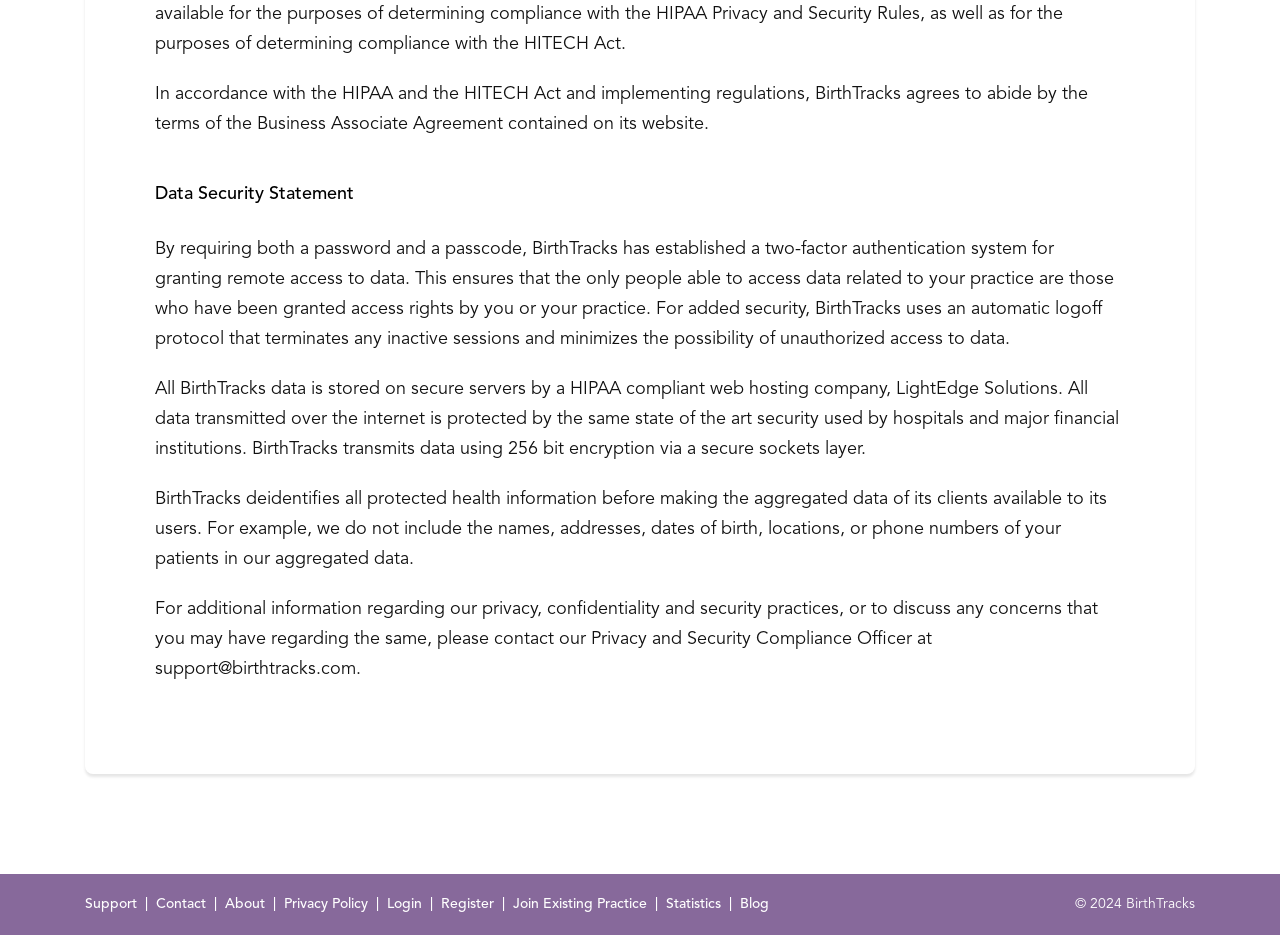Determine the bounding box coordinates of the section to be clicked to follow the instruction: "Register for a new account". The coordinates should be given as four float numbers between 0 and 1, formatted as [left, top, right, bottom].

[0.345, 0.959, 0.386, 0.974]